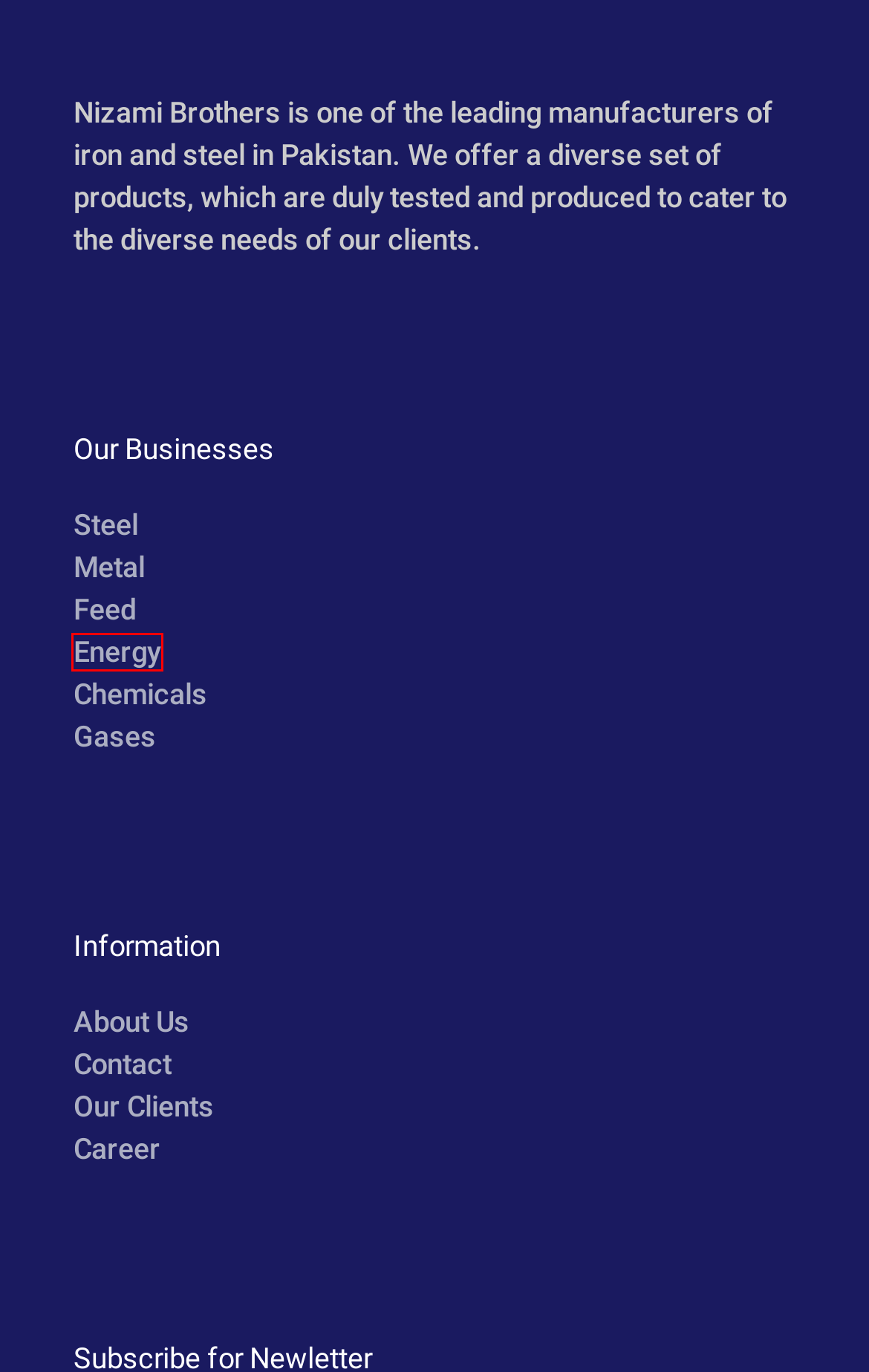You have a screenshot of a webpage with a red bounding box highlighting a UI element. Your task is to select the best webpage description that corresponds to the new webpage after clicking the element. Here are the descriptions:
A. chemicals – Nizami Brothers
B. metal – Nizami Brothers
C. gases – Nizami Brothers
D. Feed – Nizami Brothers
E. energy – Nizami Brothers
F. Career – Nizami Brothers
G. The Basics of Online Slot Machines – Nizami Brothers
H. Nizami Steel – Nizami Brothers

E